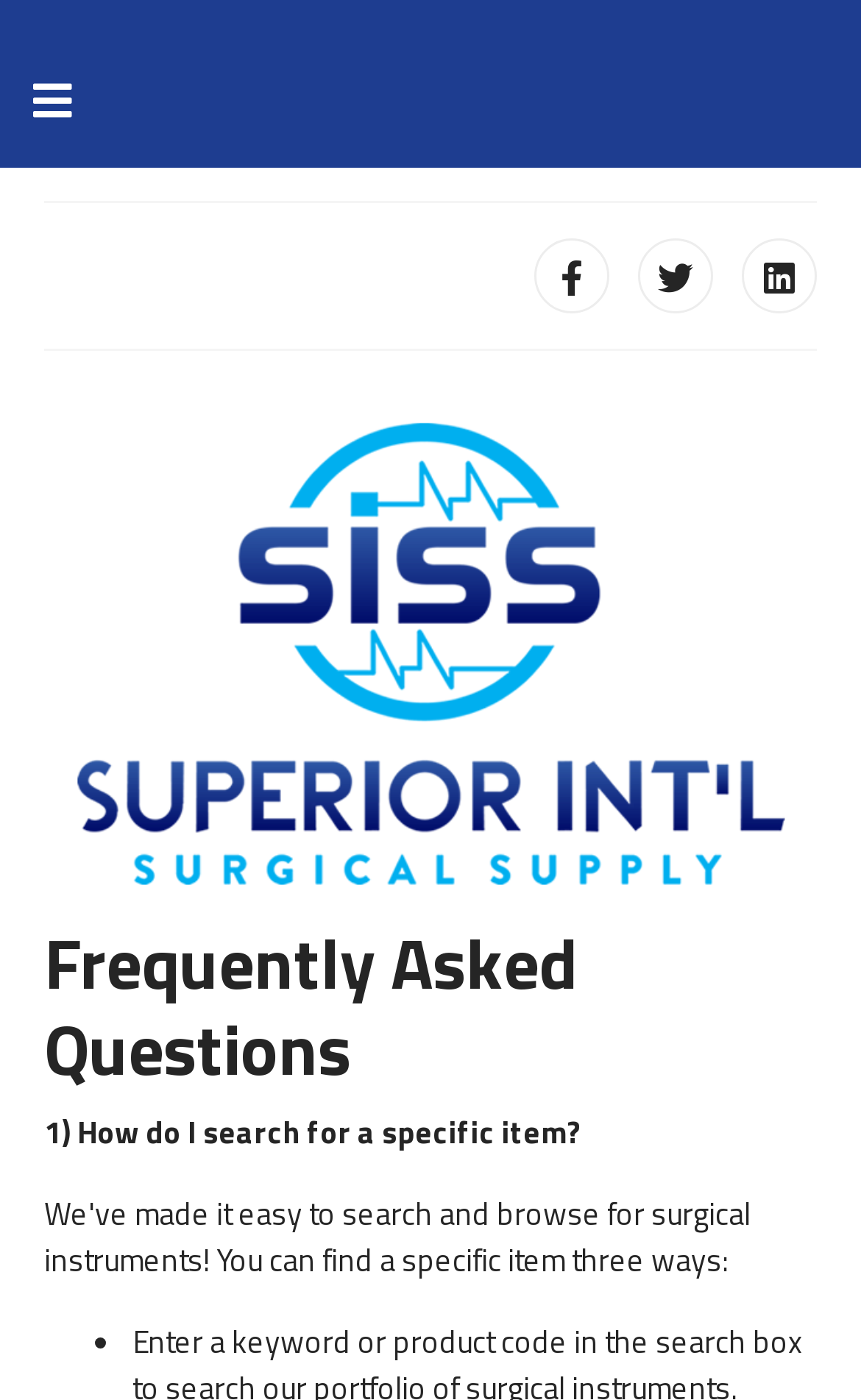Create a detailed summary of all the visual and textual information on the webpage.

The webpage is about Superior International Surgical Supply, with a focus on Frequently Asked Questions (FAQs). At the top left, there is a navigation link. Next to it, there is a link with the company name, accompanied by an image with the same name. 

On the right side of the top section, there are three social media links, represented by icons. Below the top section, there is a heading that combines the company logo and the title "Frequently Asked Questions". The company logo is a prominent image that takes up most of the width of the page.

The main content of the page starts with a question, "How do I search for a specific item?", which is the first FAQ. This question is followed by a list marker, indicating the start of a list of FAQs.